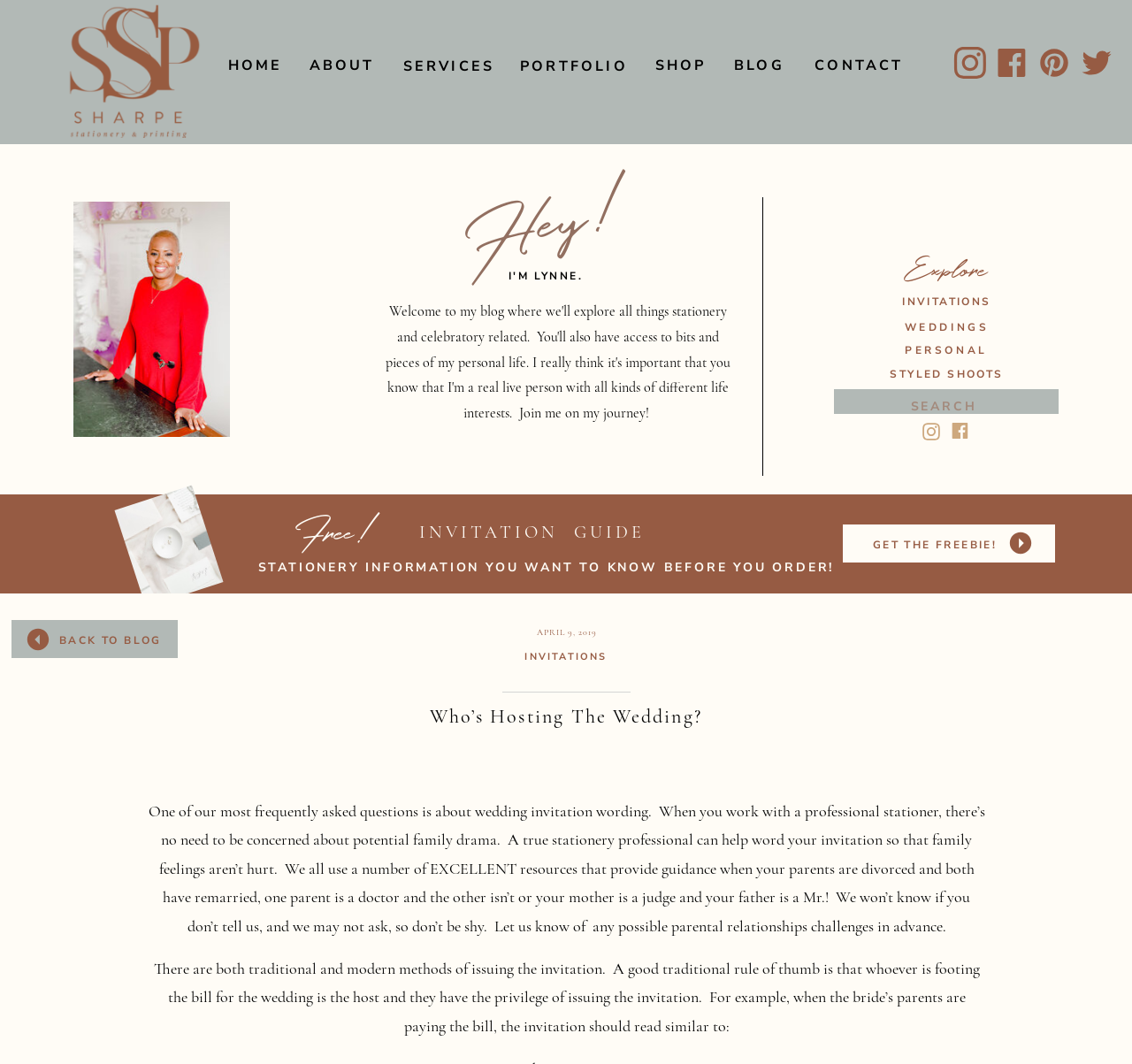Please find the bounding box for the following UI element description. Provide the coordinates in (top-left x, top-left y, bottom-right x, bottom-right y) format, with values between 0 and 1: 6 months ago

None